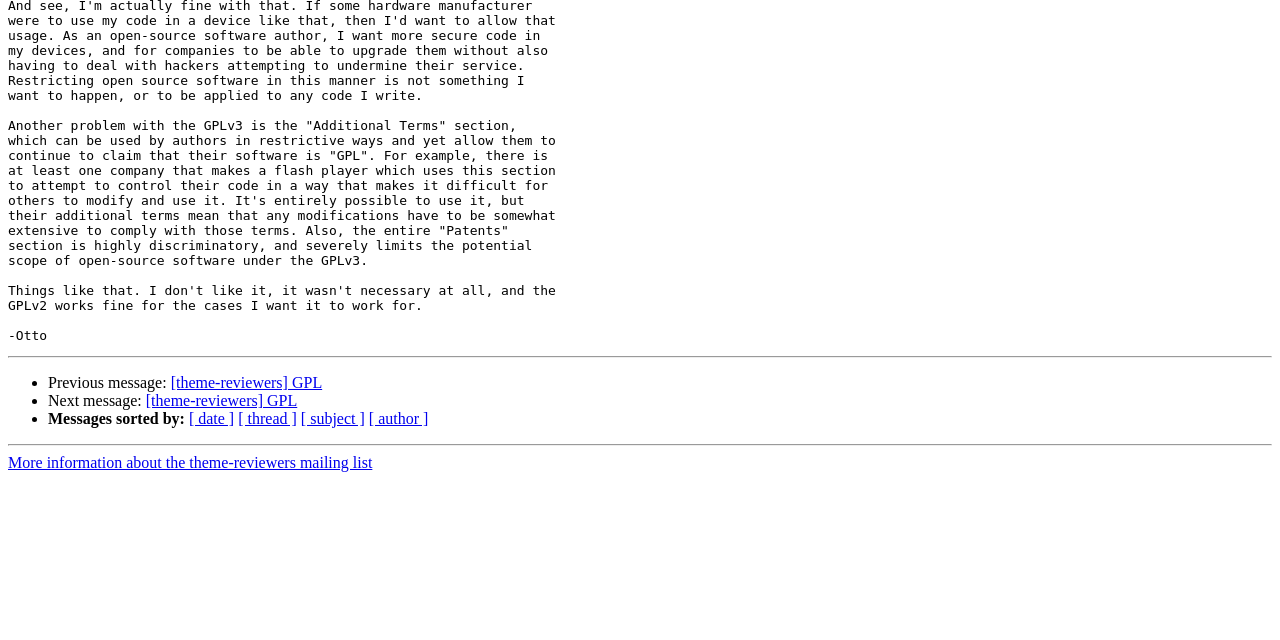From the webpage screenshot, identify the region described by [theme-reviewers] GPL. Provide the bounding box coordinates as (top-left x, top-left y, bottom-right x, bottom-right y), with each value being a floating point number between 0 and 1.

[0.133, 0.585, 0.252, 0.612]